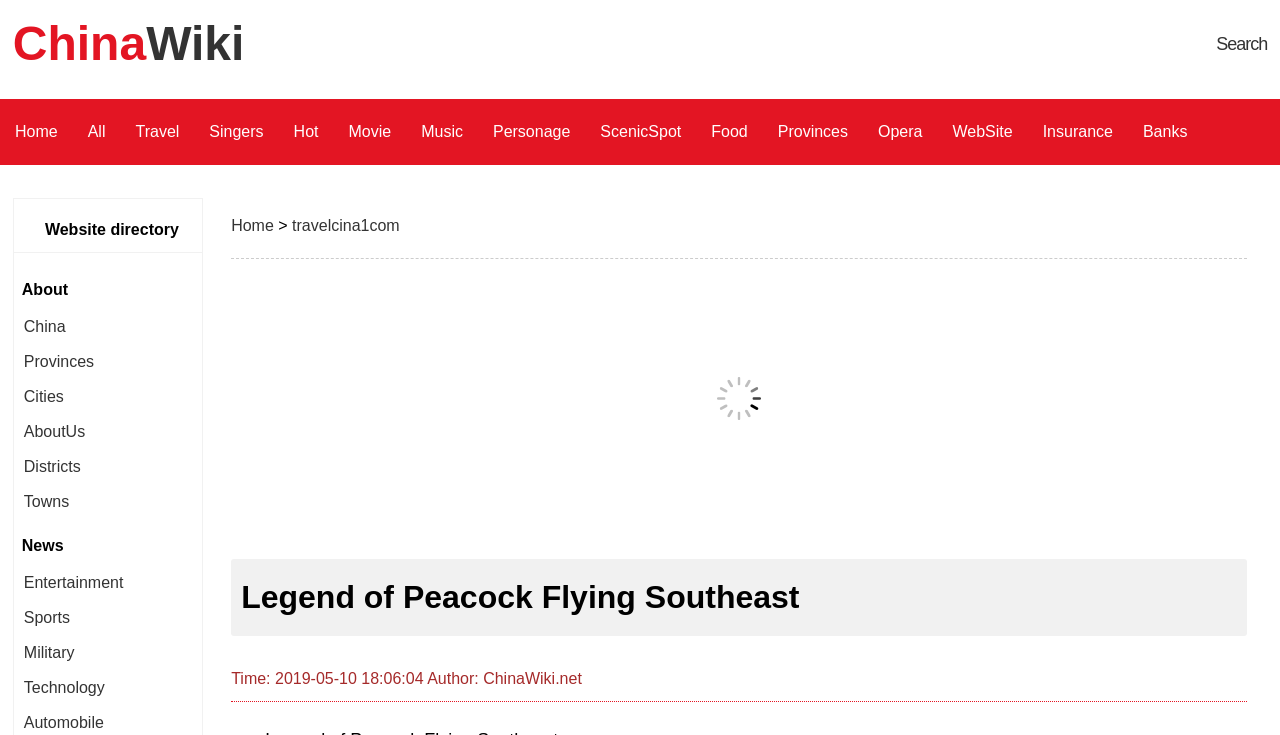Extract the main title from the webpage.

Legend of Peacock Flying Southeast